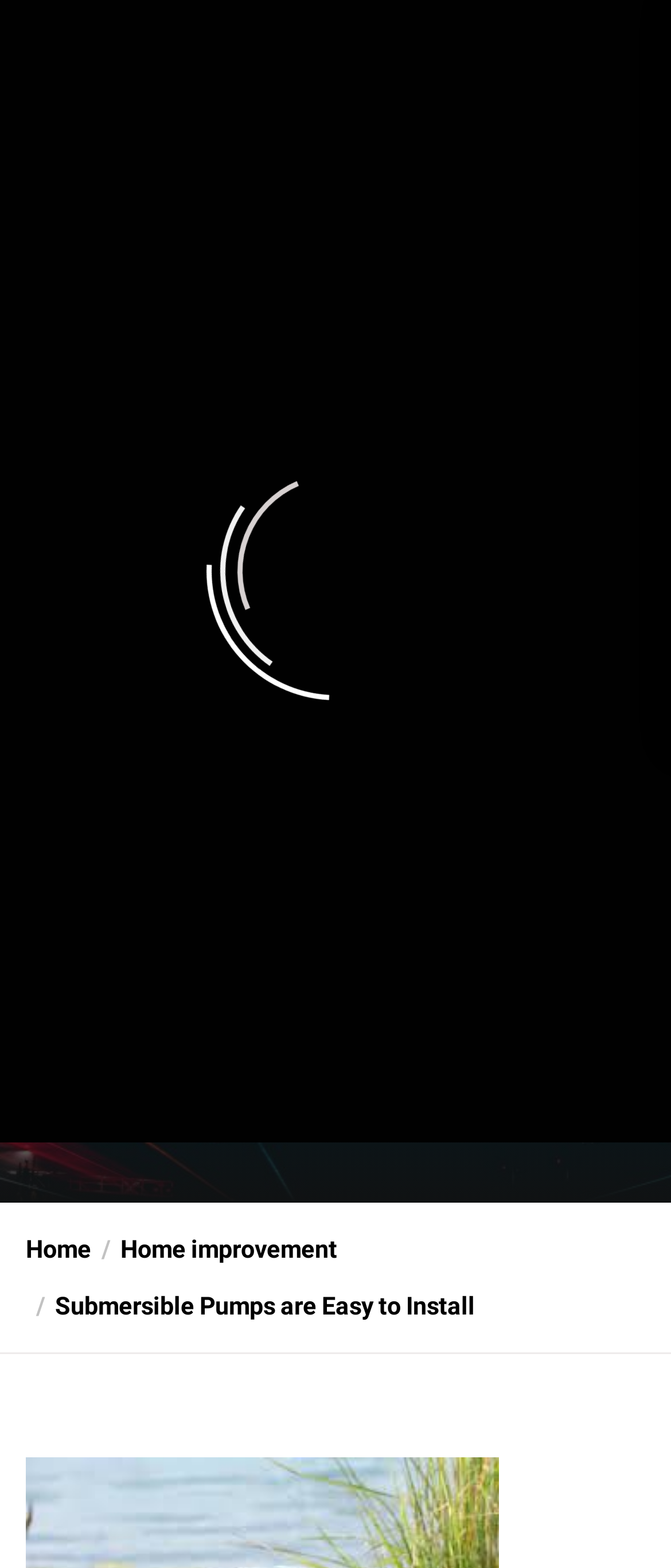Determine the bounding box coordinates of the section I need to click to execute the following instruction: "Search for something". Provide the coordinates as four float numbers between 0 and 1, i.e., [left, top, right, bottom].

[0.297, 0.691, 0.426, 0.735]